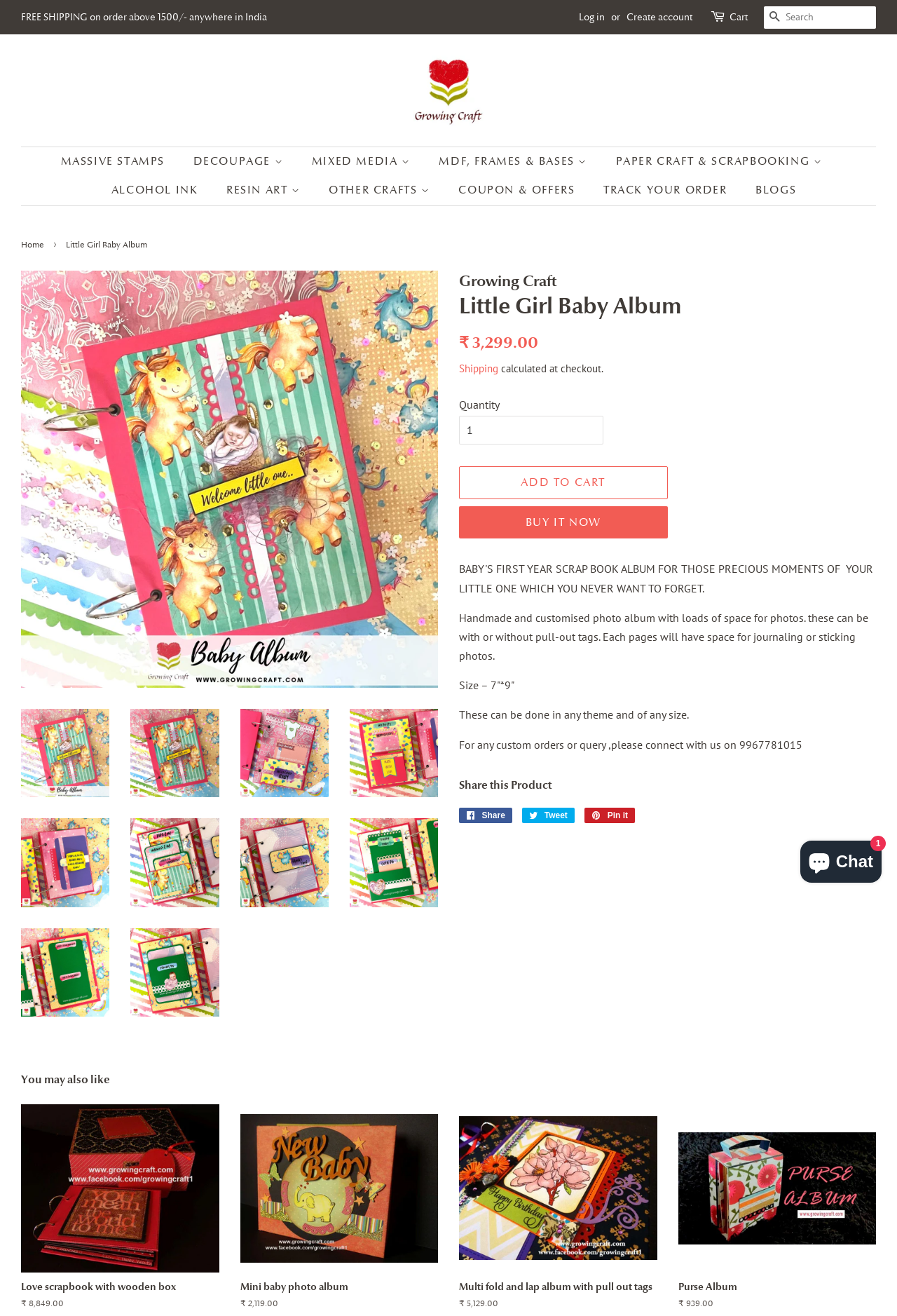How can I track my order?
Please respond to the question with a detailed and thorough explanation.

I found the answer by looking at the top navigation bar, where there is a link that says 'TRACK YOUR ORDER'. This suggests that users can track the status of their orders by clicking on this link.